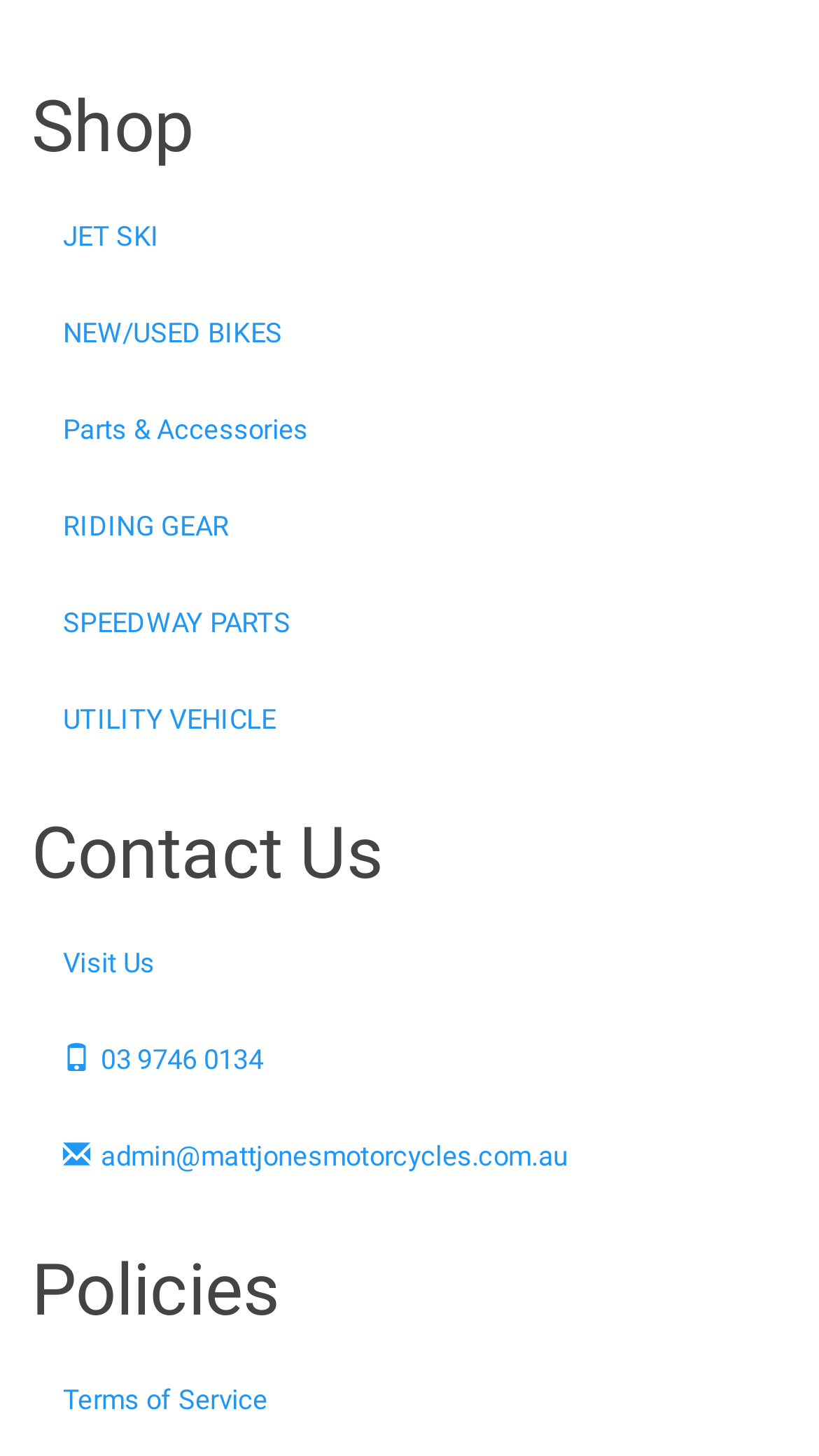What is the last policy listed?
Please provide a single word or phrase as your answer based on the image.

Terms of Service